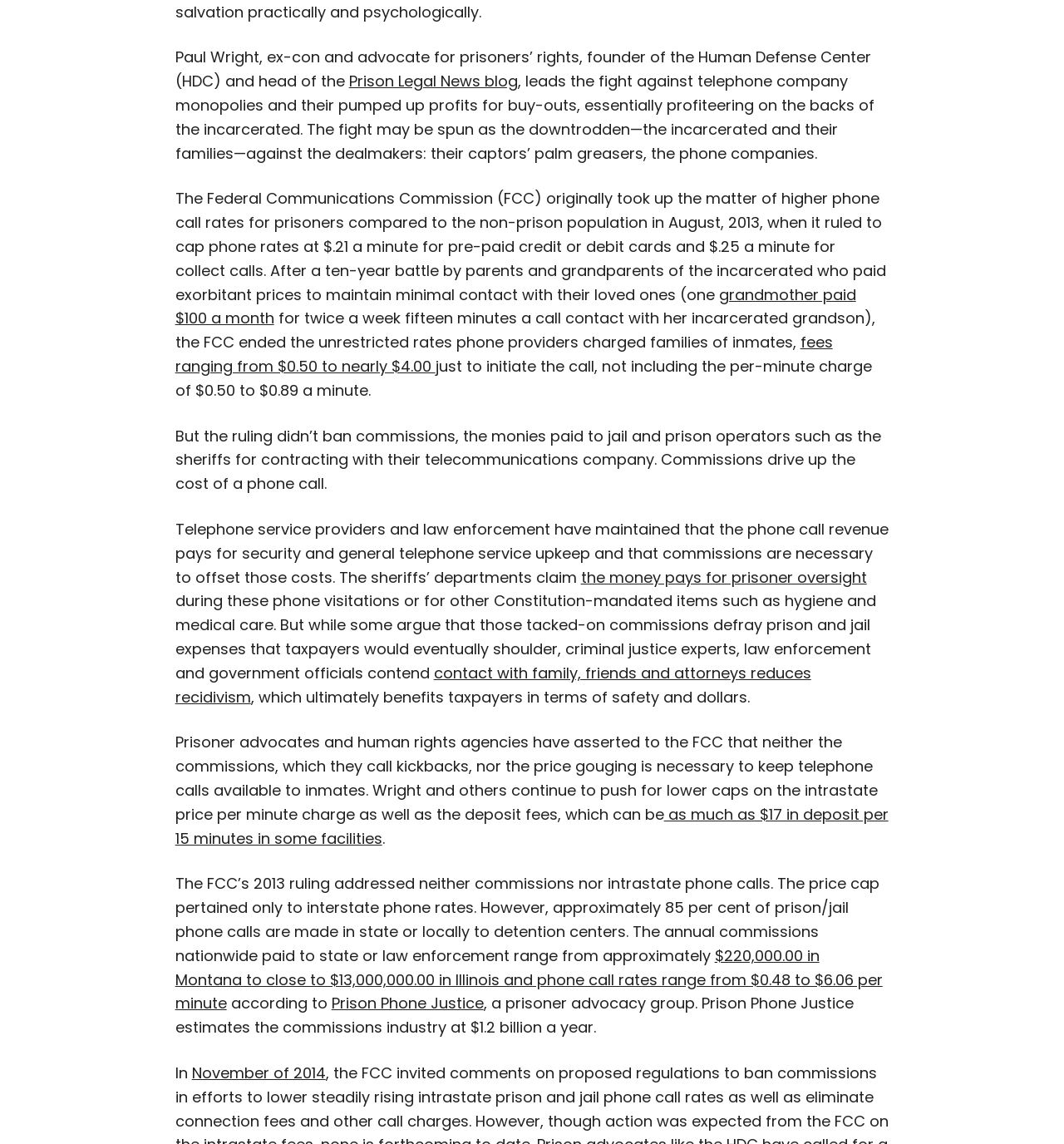What is the estimated annual value of the commissions industry?
Please provide a single word or phrase as your answer based on the screenshot.

$1.2 billion